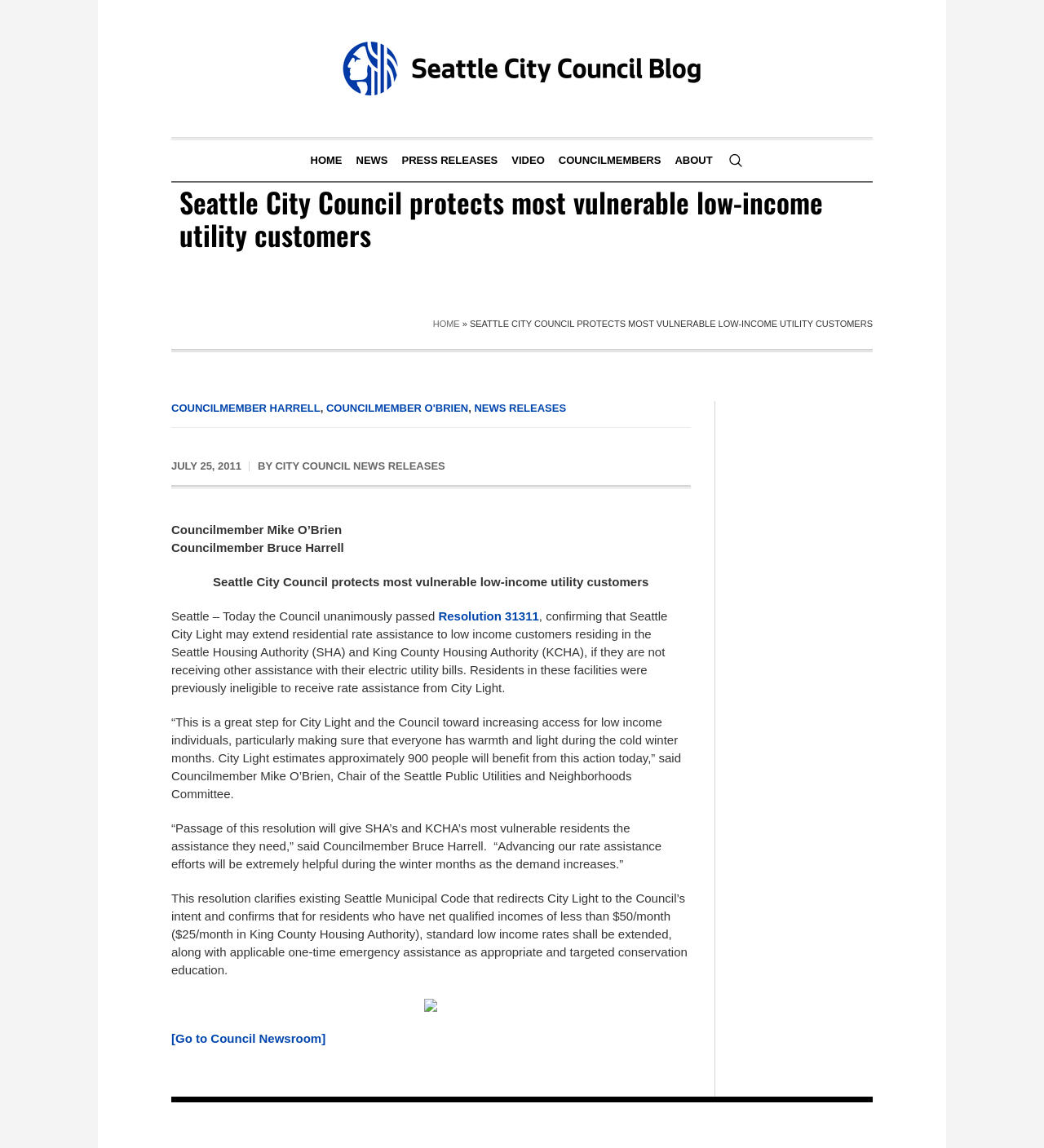Identify the bounding box of the UI component described as: "News Releases".

[0.454, 0.35, 0.542, 0.361]